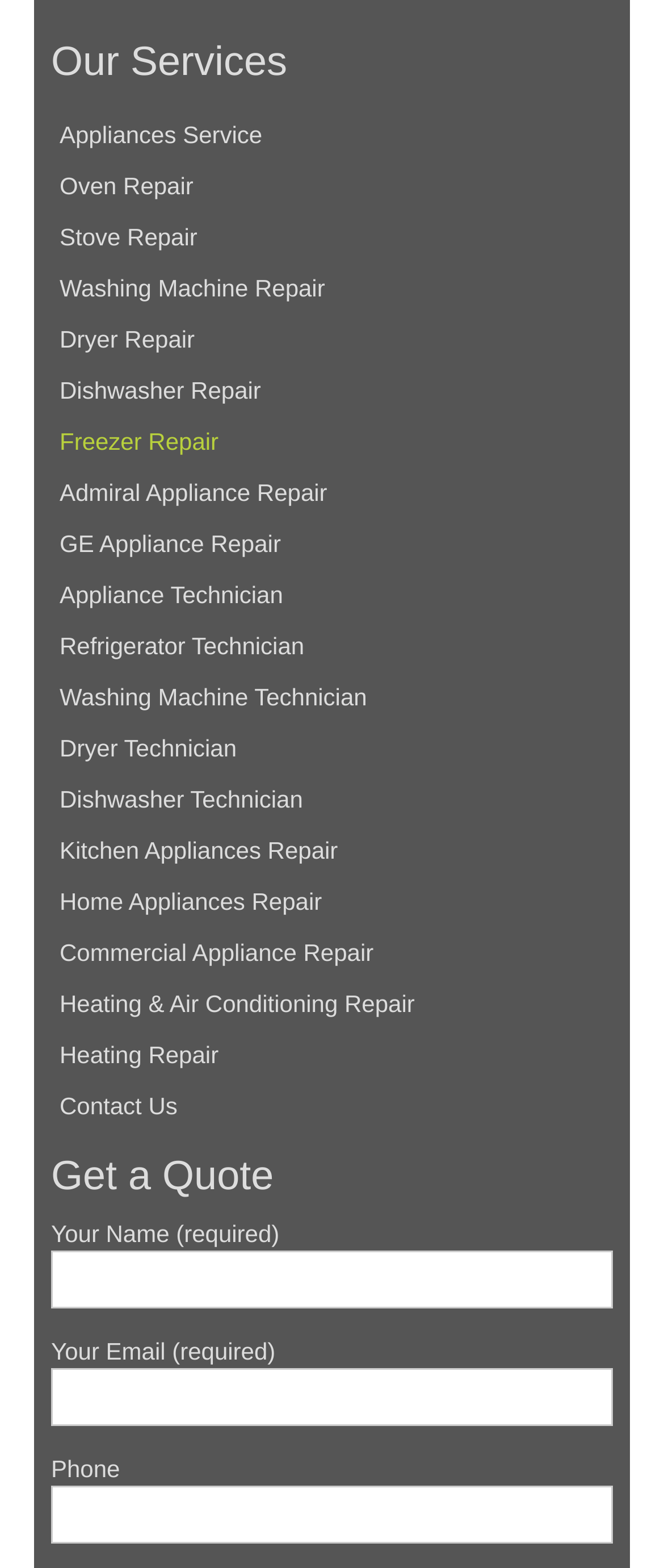What information is required to get a quote?
Please provide a detailed and thorough answer to the question.

According to the 'Get a Quote' section, the webpage requires users to input their name and email address to receive a quote, as indicated by the 'required' label next to these fields.